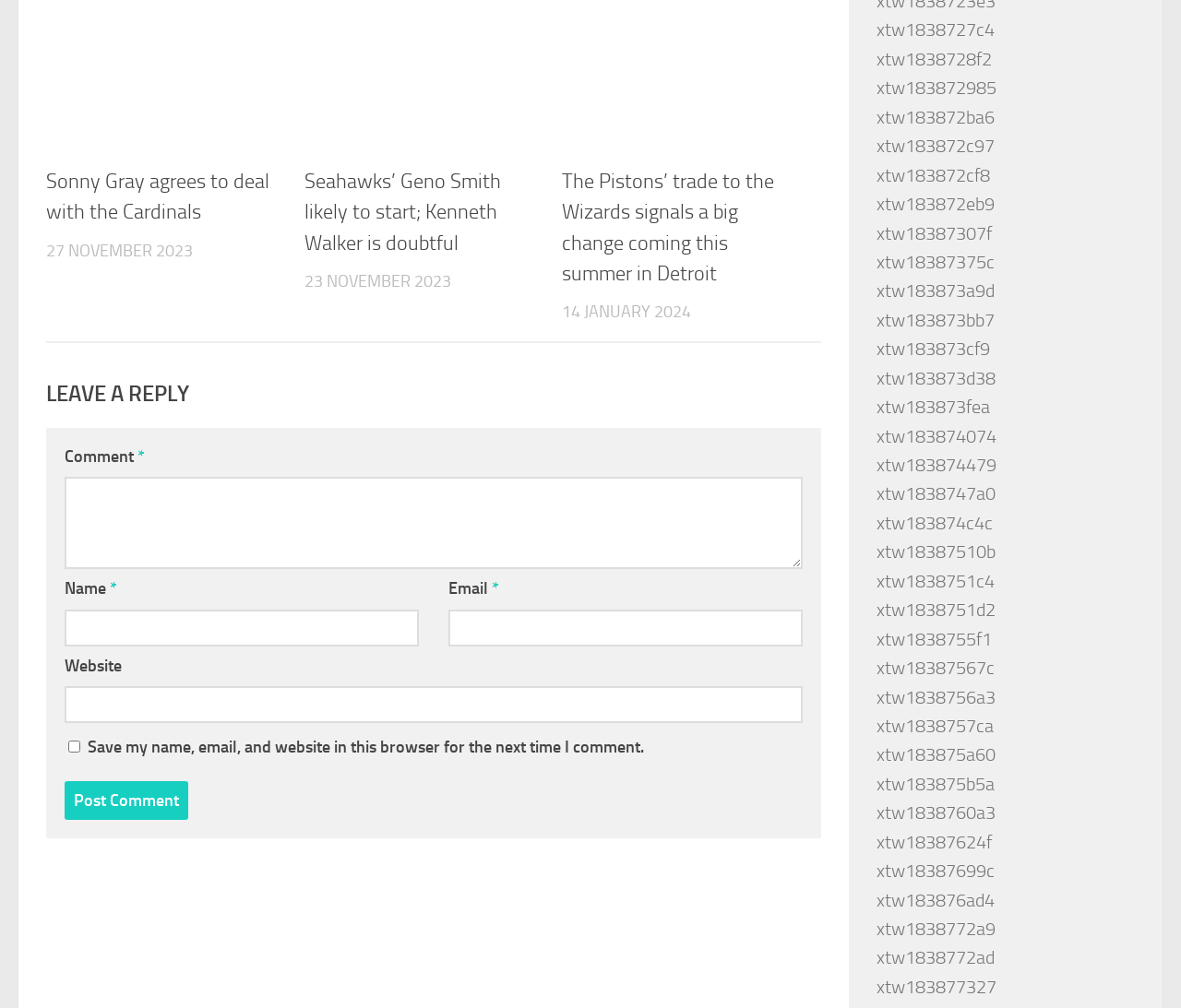Determine the coordinates of the bounding box for the clickable area needed to execute this instruction: "Click on the 'Acting Auditions' link".

None